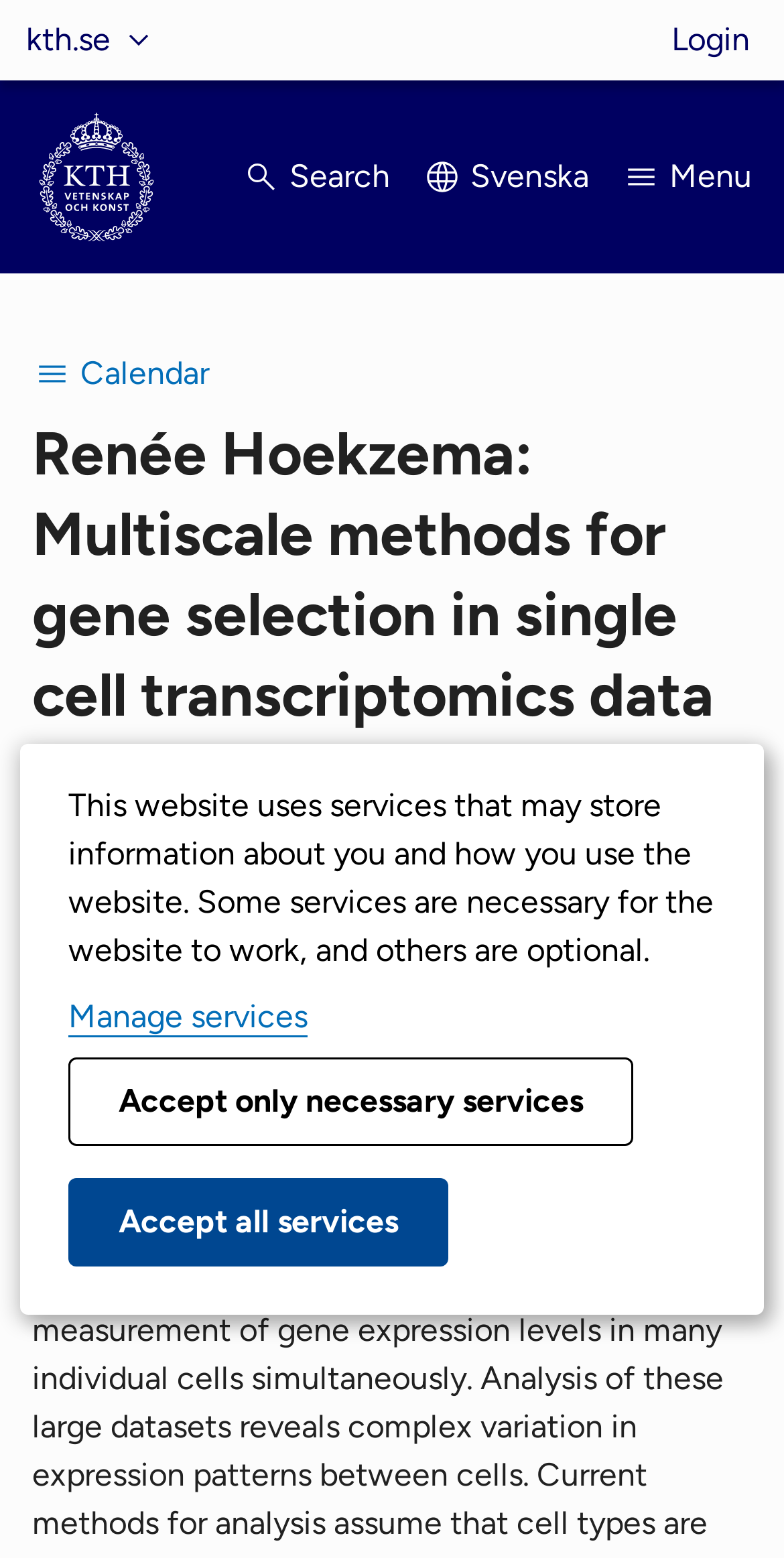Show the bounding box coordinates of the element that should be clicked to complete the task: "Search for something".

[0.308, 0.088, 0.497, 0.139]